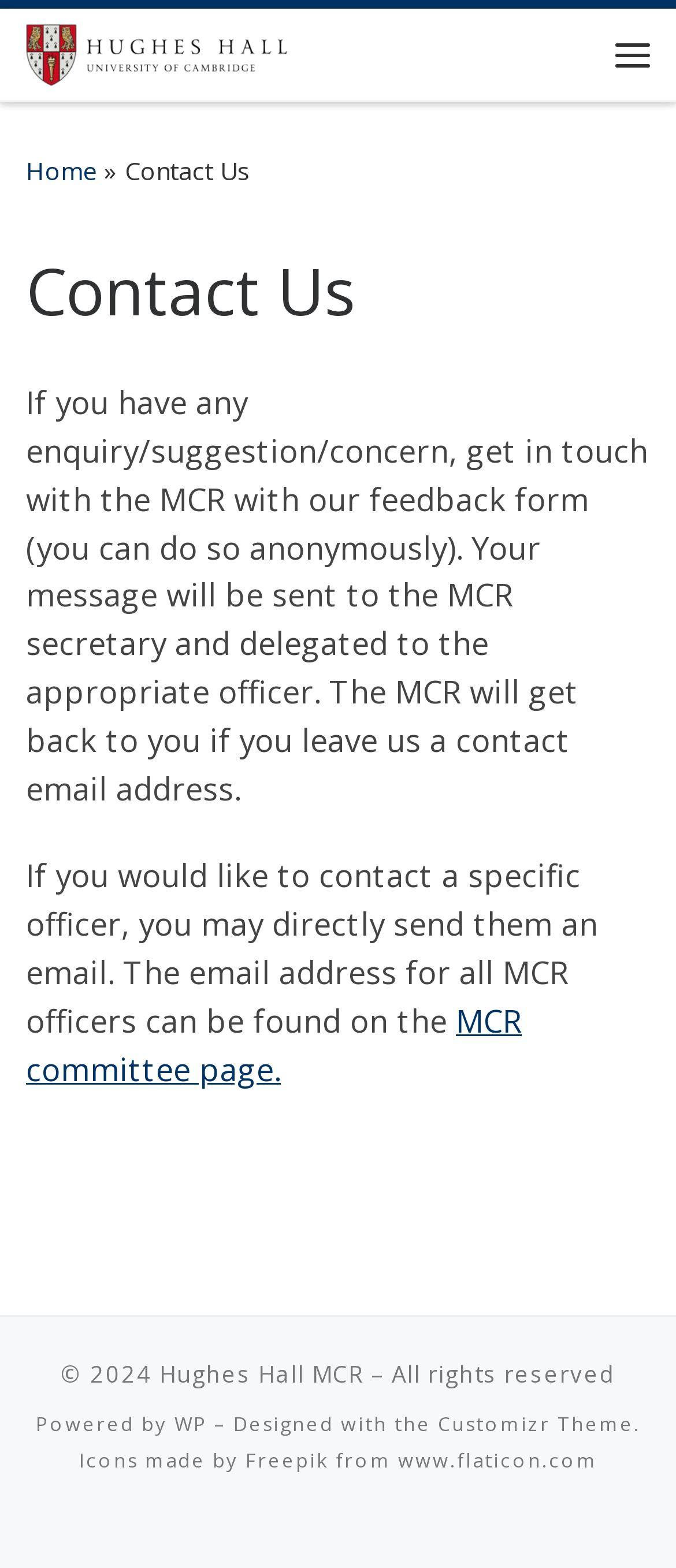Identify the bounding box coordinates of the specific part of the webpage to click to complete this instruction: "Go to the 'Hughes Hall MCR' homepage".

[0.038, 0.015, 0.426, 0.05]